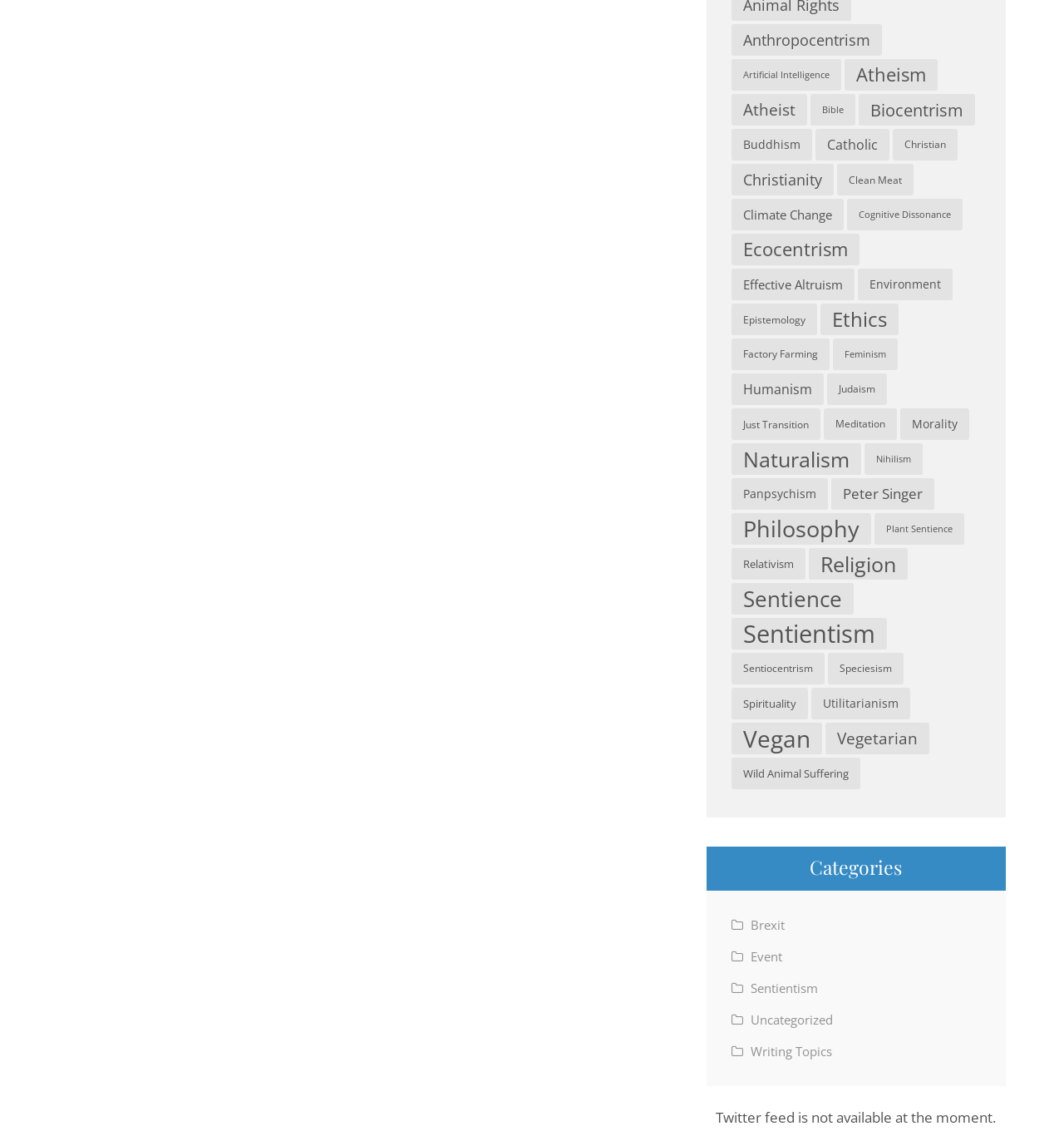Determine the bounding box coordinates of the section I need to click to execute the following instruction: "Click on the link 'Anthropocentrism'". Provide the coordinates as four float numbers between 0 and 1, i.e., [left, top, right, bottom].

[0.688, 0.021, 0.829, 0.049]